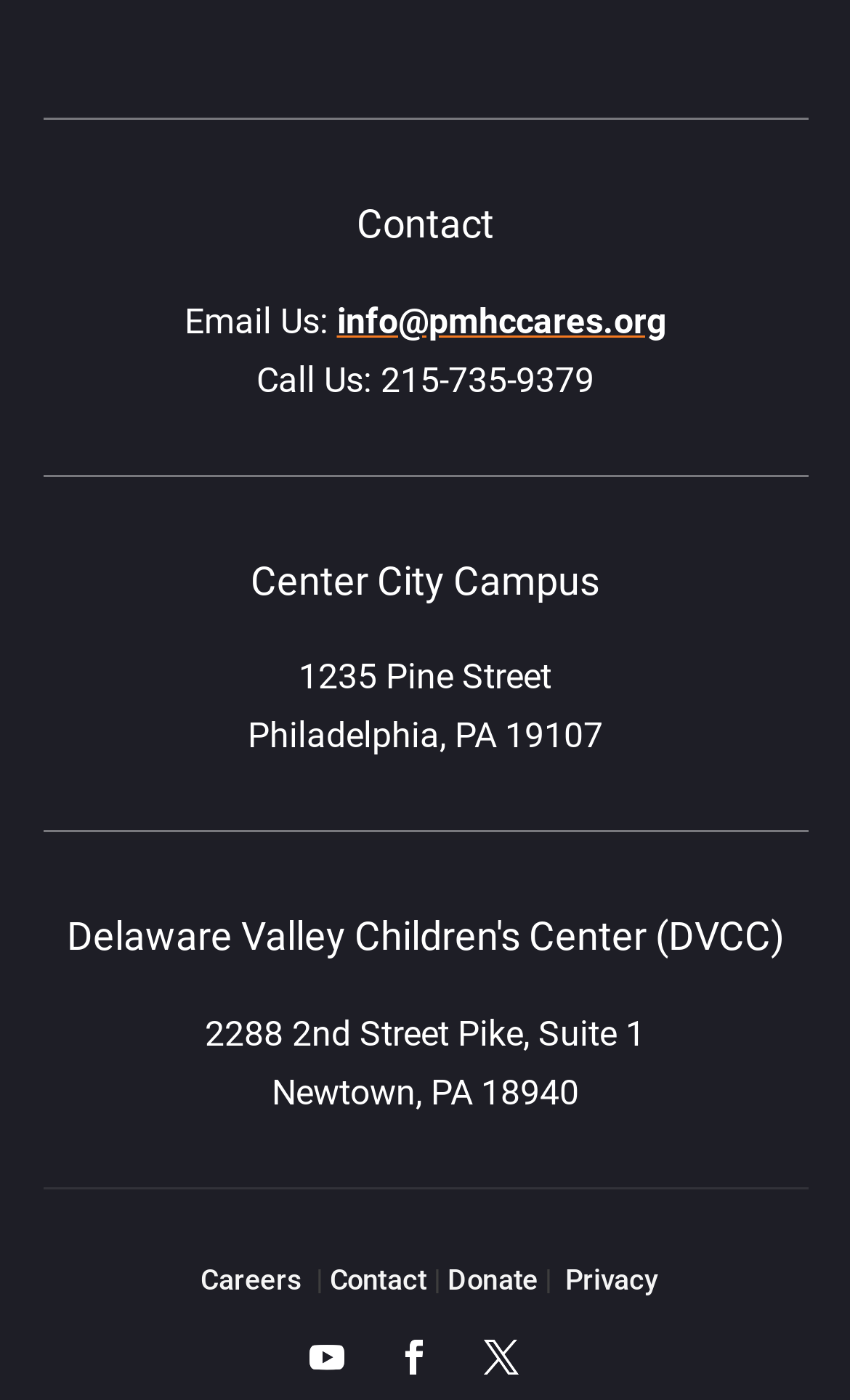Find and indicate the bounding box coordinates of the region you should select to follow the given instruction: "View October 2021".

None